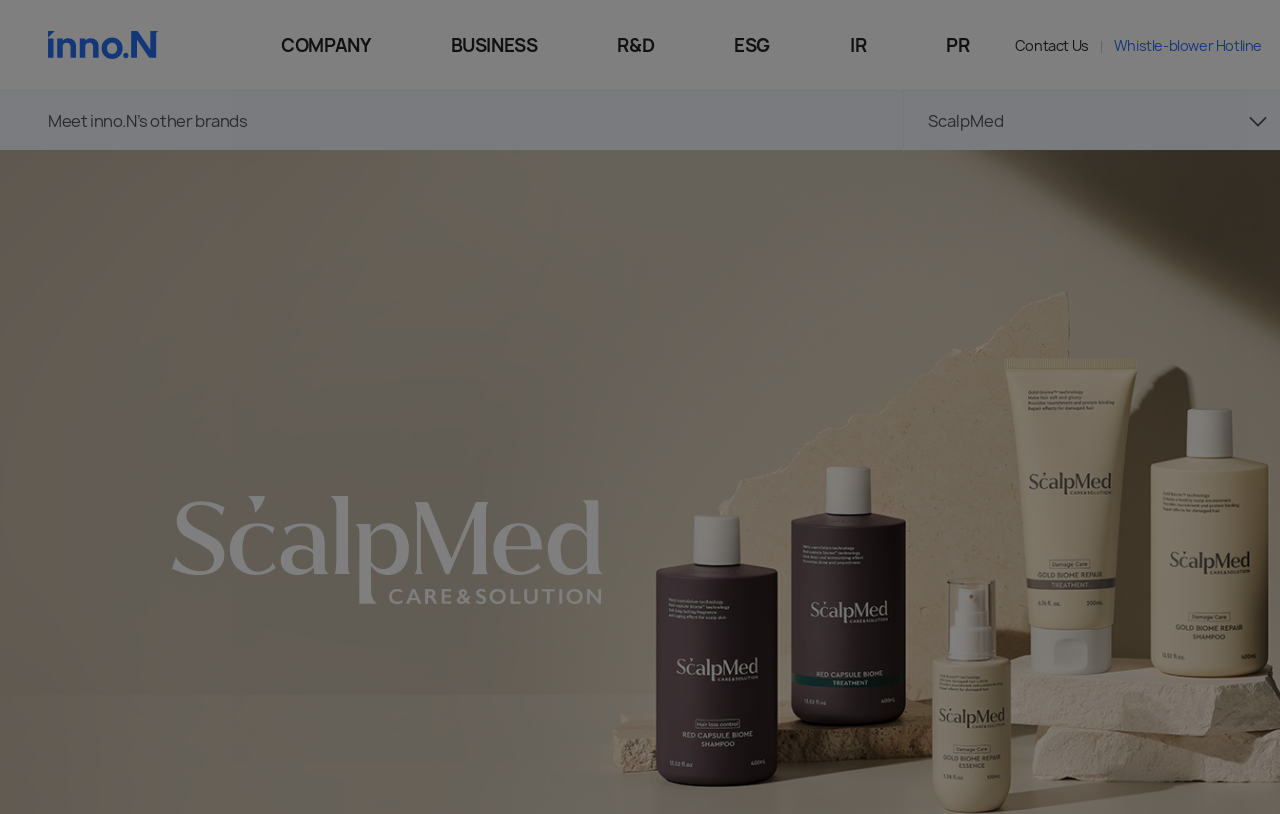Determine the coordinates of the bounding box that should be clicked to complete the instruction: "report to Whistle-blower Hotline". The coordinates should be represented by four float numbers between 0 and 1: [left, top, right, bottom].

[0.87, 0.042, 0.986, 0.068]